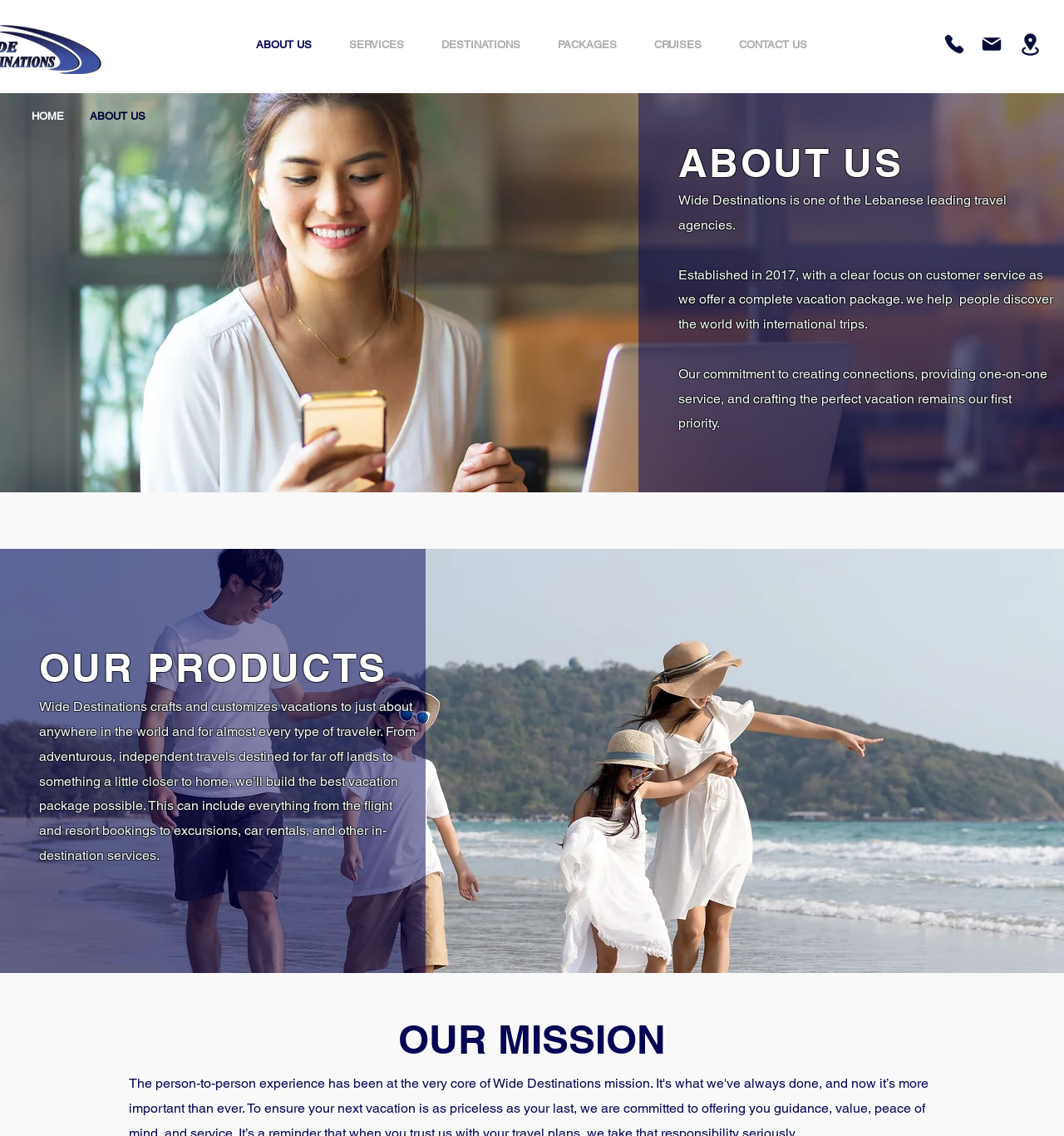What is the name of the travel agency?
Look at the screenshot and give a one-word or phrase answer.

Wide Destinations